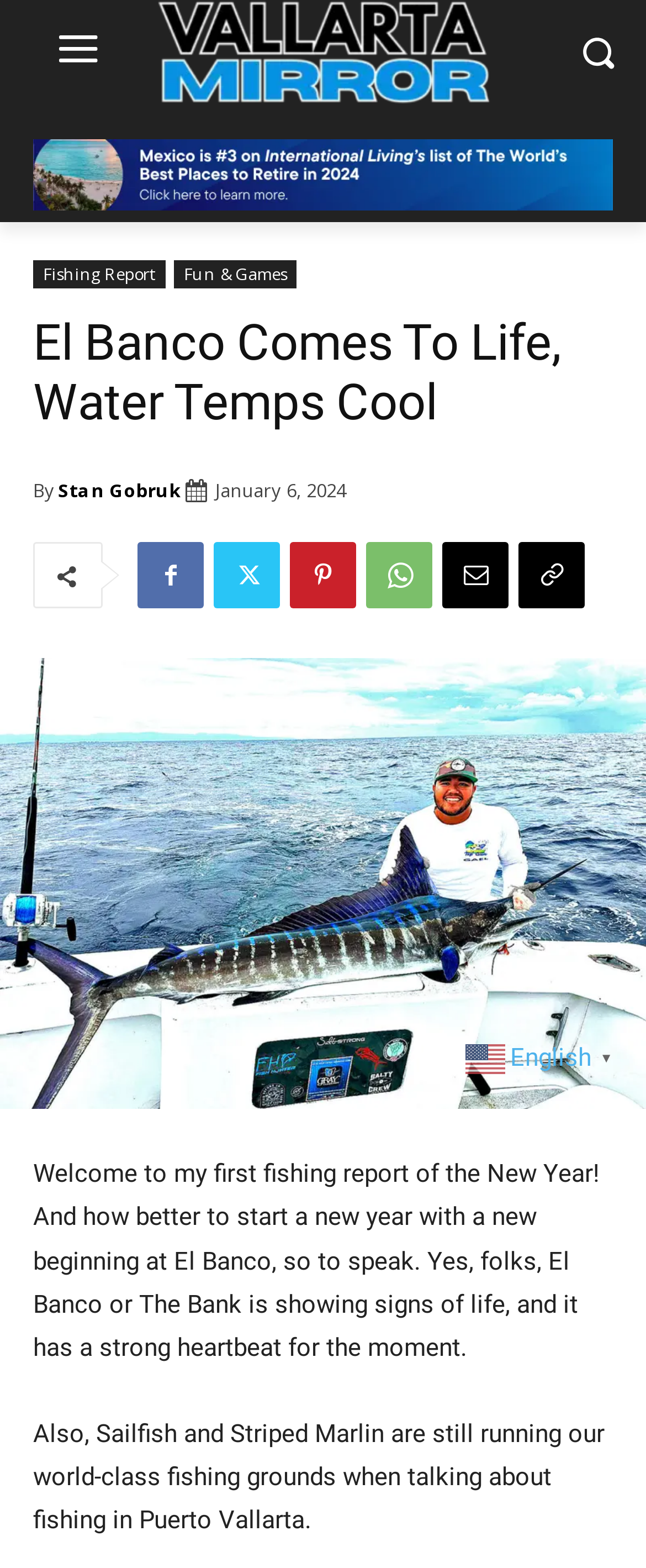What language is the website in?
Provide a one-word or short-phrase answer based on the image.

English